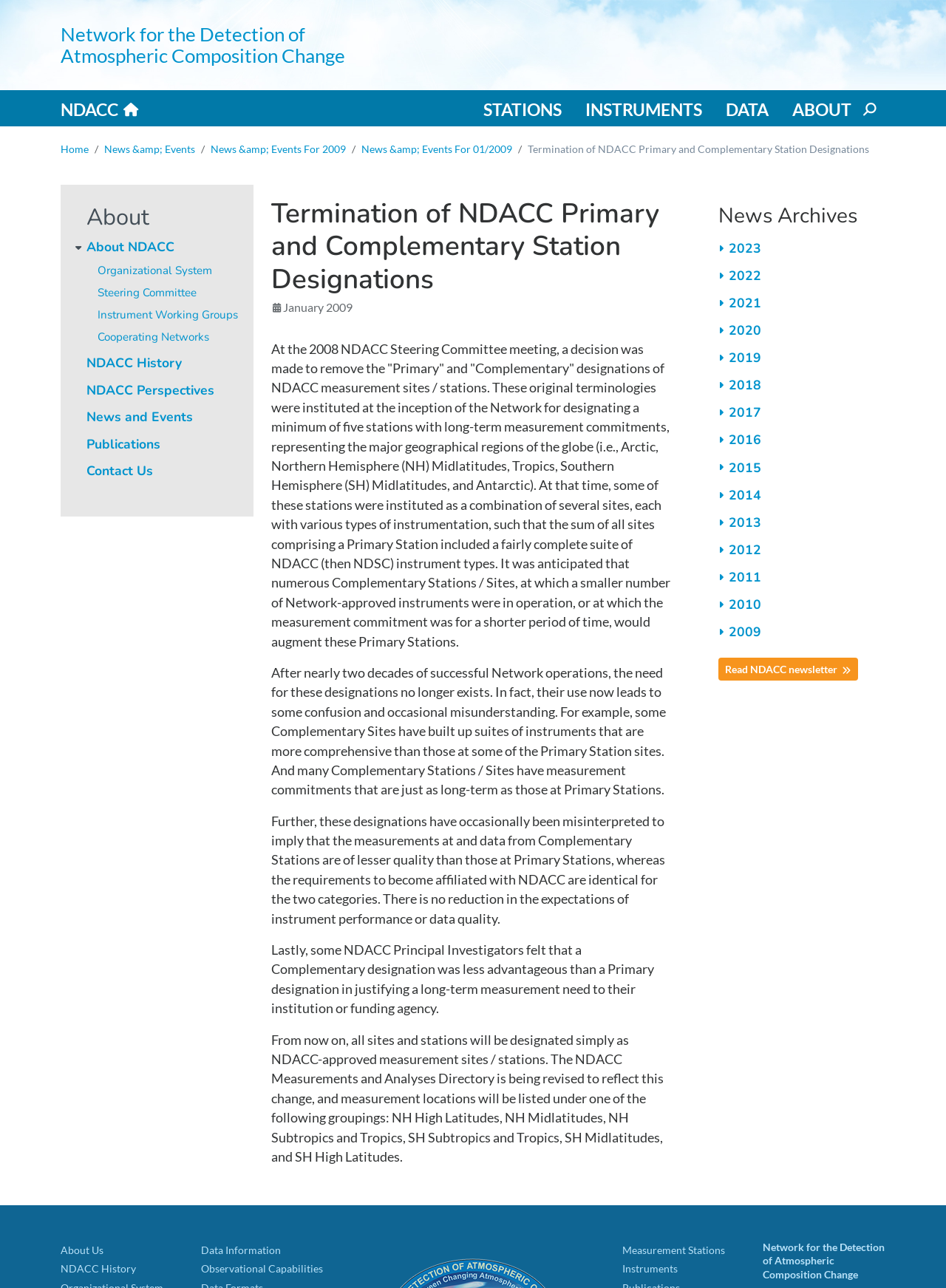Determine the bounding box coordinates of the clickable region to carry out the instruction: "Read the 'Termination of NDACC Primary and Complementary Station Designations' article".

[0.287, 0.153, 0.713, 0.229]